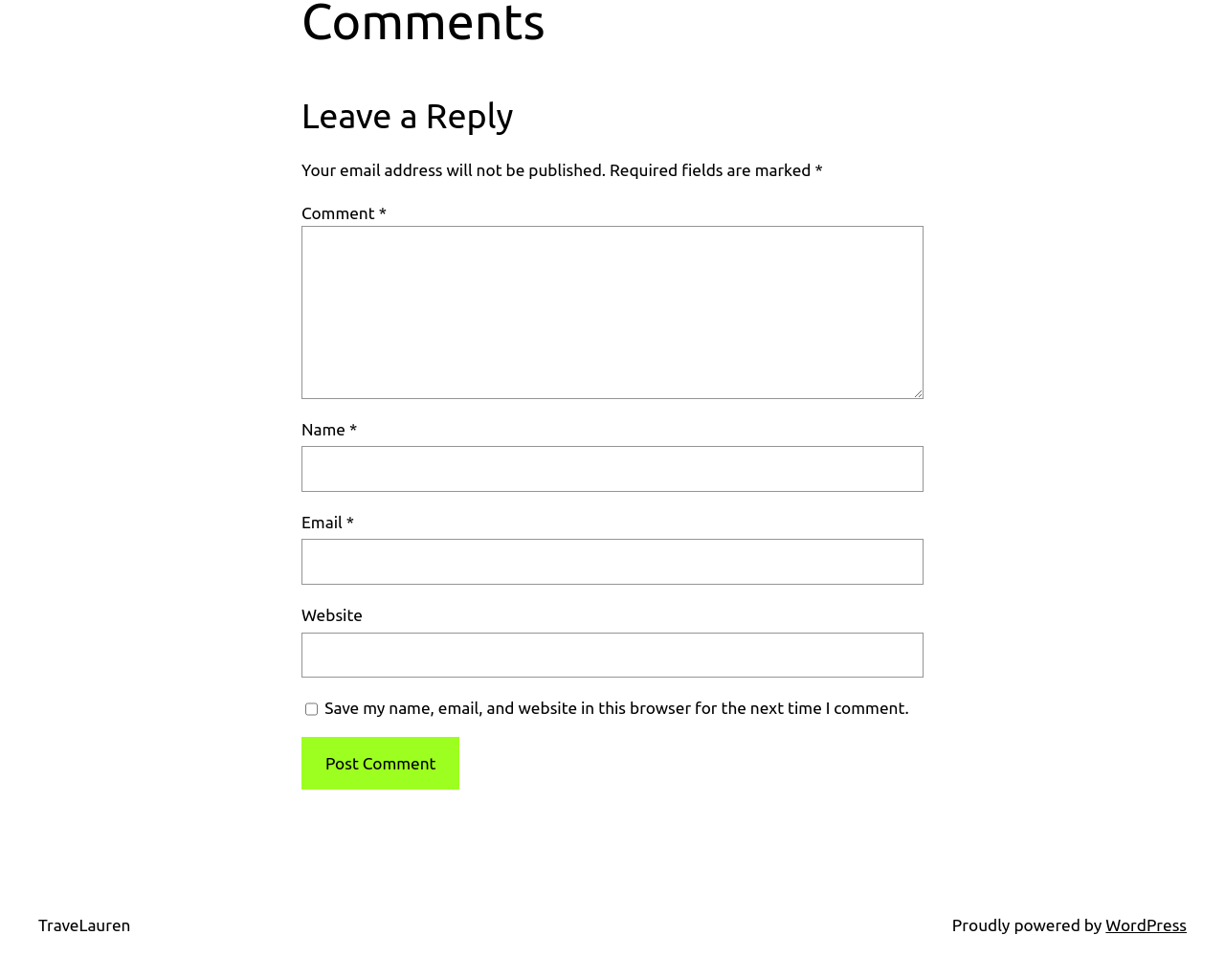What is the purpose of the text box labeled 'Comment'?
Examine the image and provide an in-depth answer to the question.

The text box labeled 'Comment' is required and has a label 'Comment *', indicating that it is a mandatory field. The heading 'Leave a Reply' above it suggests that the purpose of this text box is to leave a comment or reply to a post.